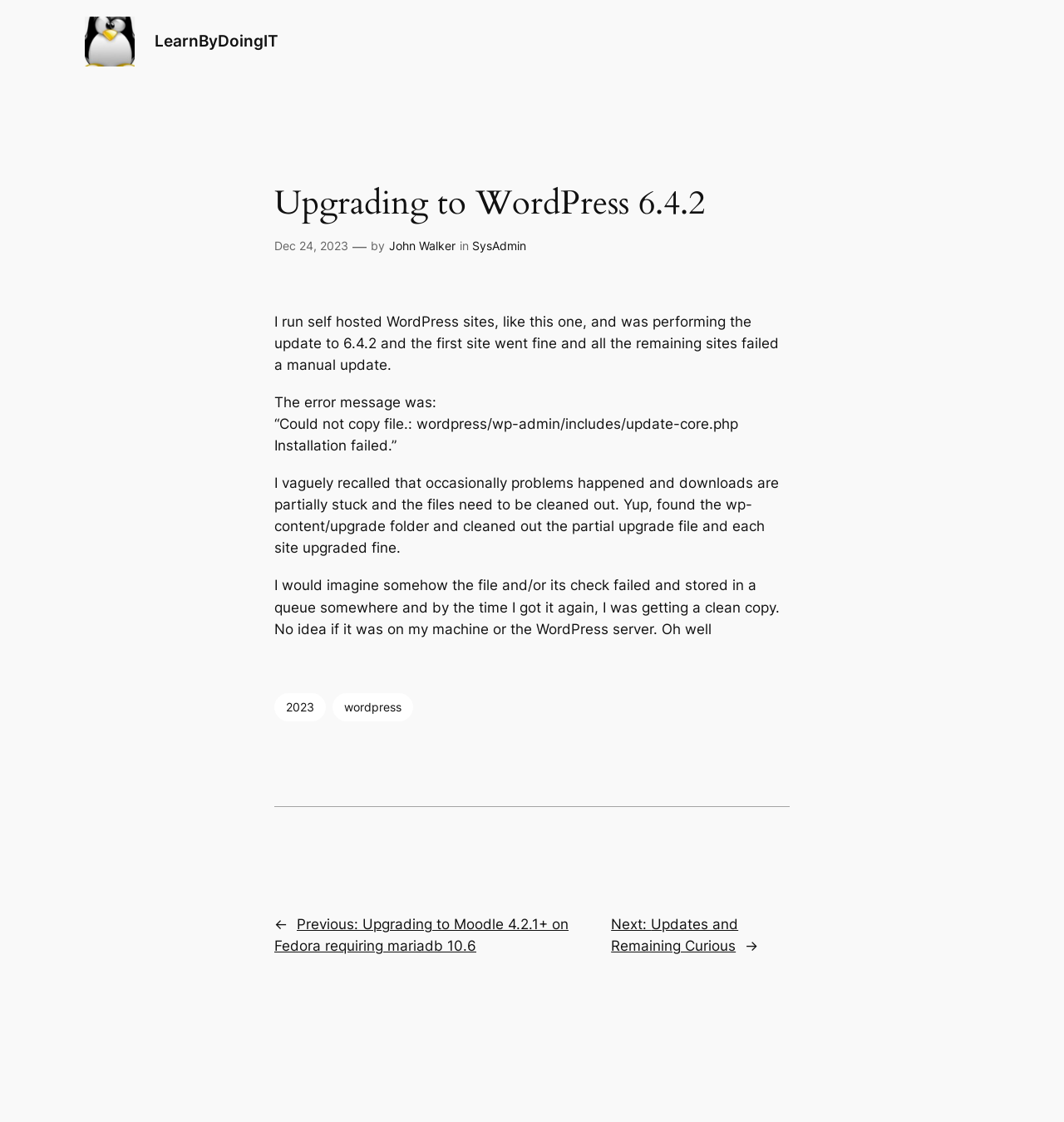Locate the bounding box coordinates of the element I should click to achieve the following instruction: "Visit the homepage".

[0.08, 0.015, 0.127, 0.059]